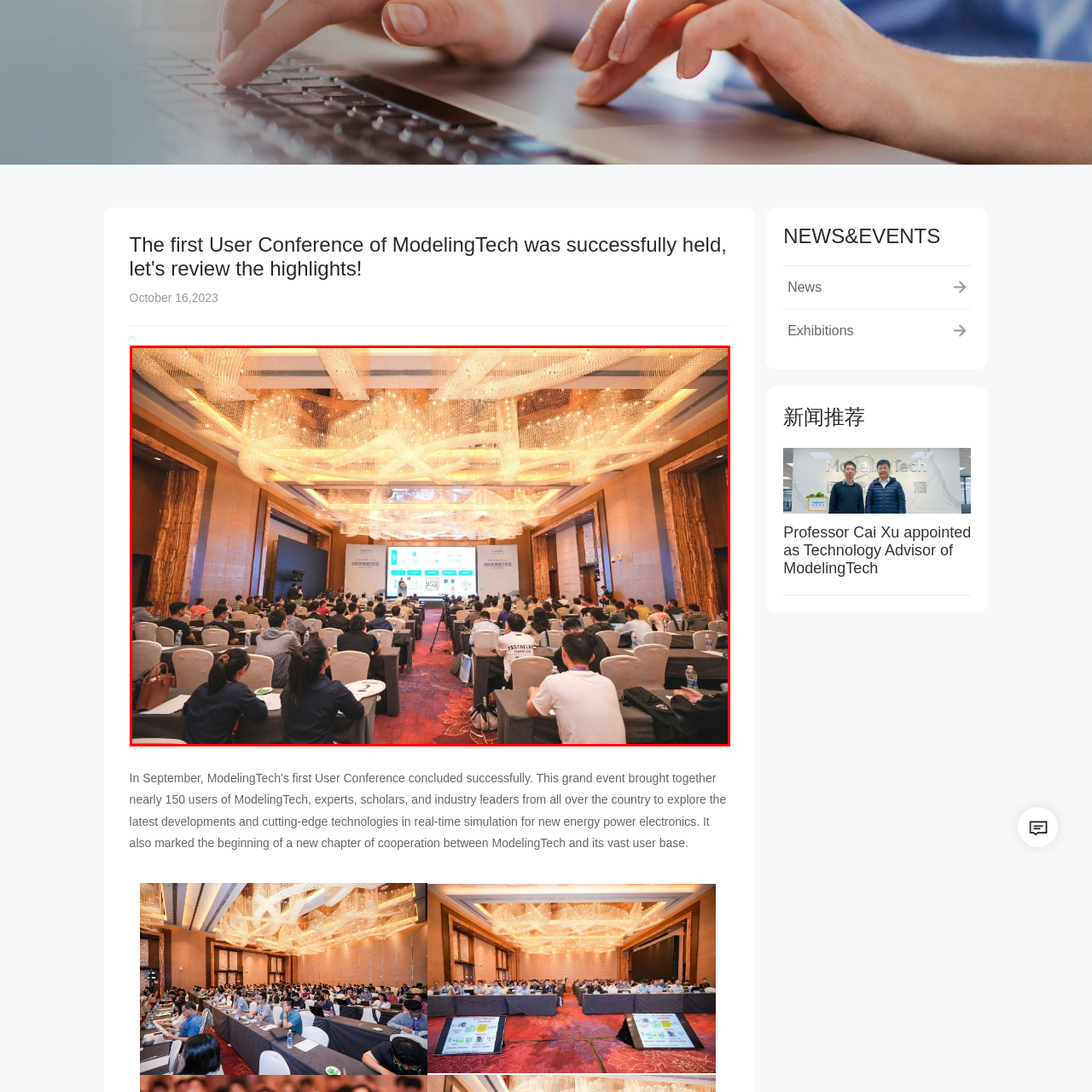Describe meticulously the scene encapsulated by the red boundary in the image.

The image depicts a professional event taking place in a well-lit conference hall. Rows of attendees are seated at neatly arranged tables, focused on a stage that features a large screen displaying various logos and information. The room is adorned with elegant decor, including chandeliers that add a touch of sophistication to the atmosphere. Dressed in business attire, the participants appear engaged, some taking notes while others look towards the speaker at the front. This scene captures a moment from a conference or seminar held on October 16, 2023, highlighting the importance of networking and knowledge sharing in an academic or professional setting.